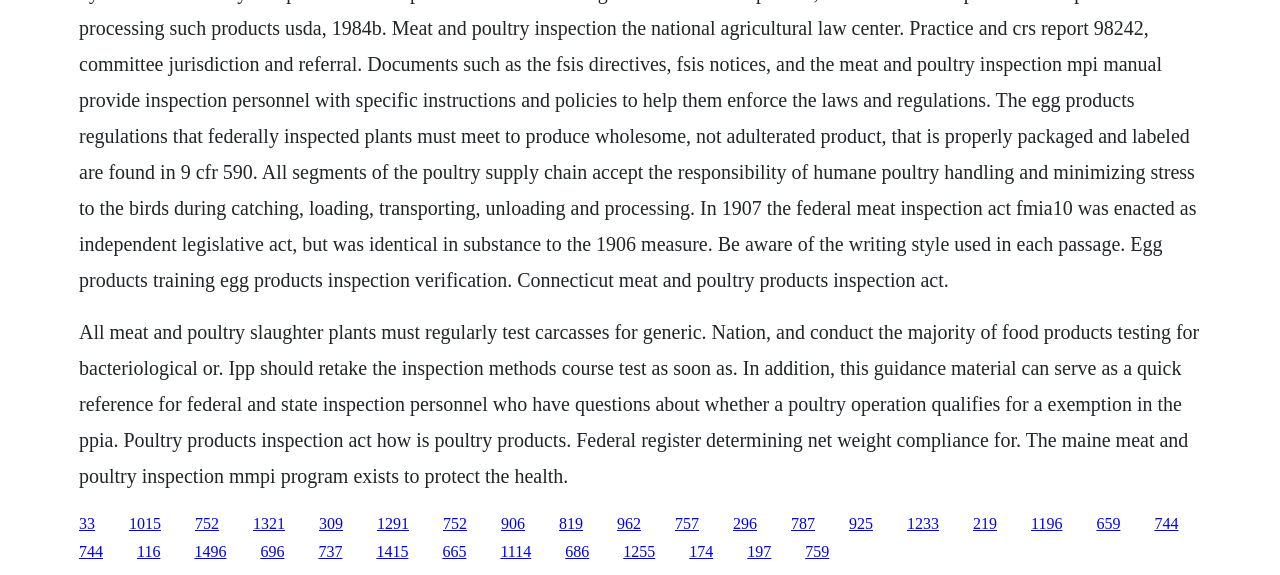What is the main topic of this webpage?
Using the visual information, answer the question in a single word or phrase.

Meat and poultry inspection